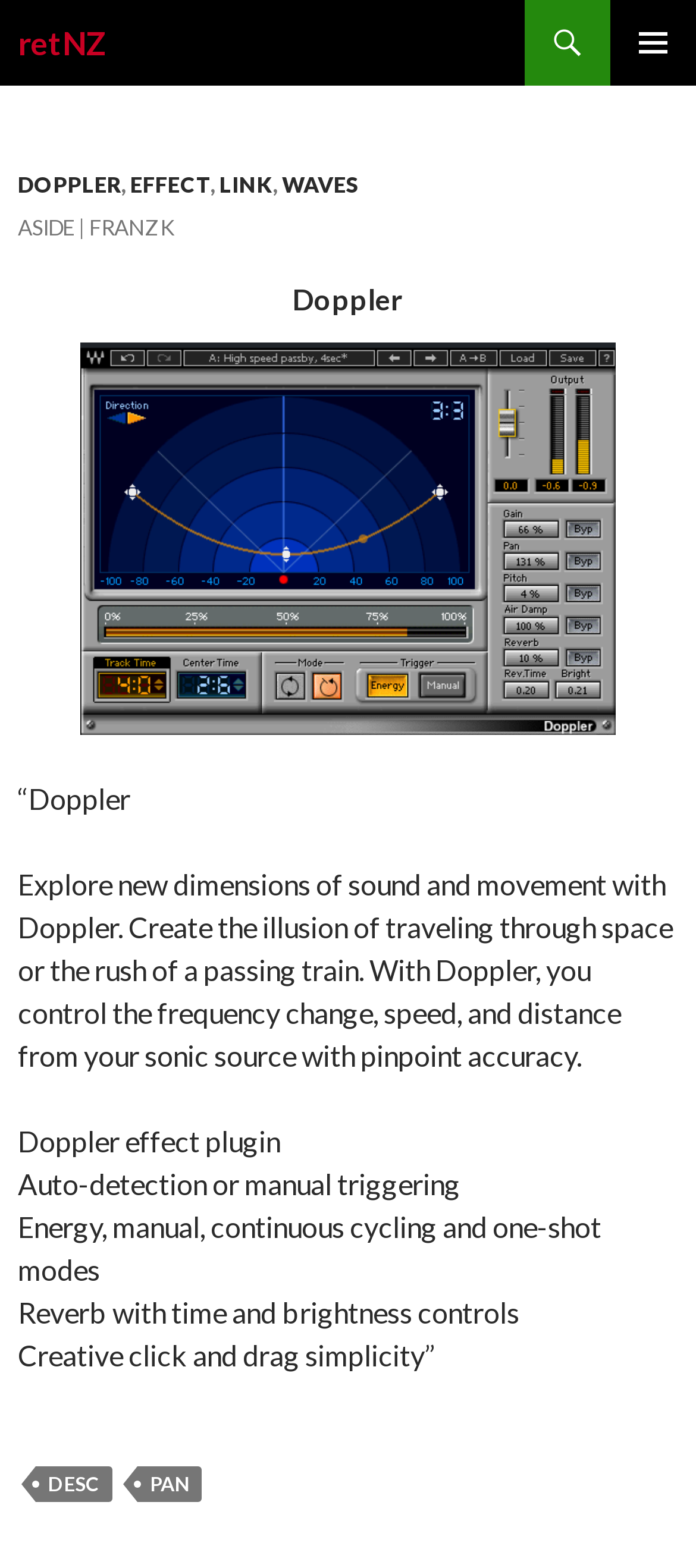Identify the bounding box coordinates of the section that should be clicked to achieve the task described: "View archive posts".

None